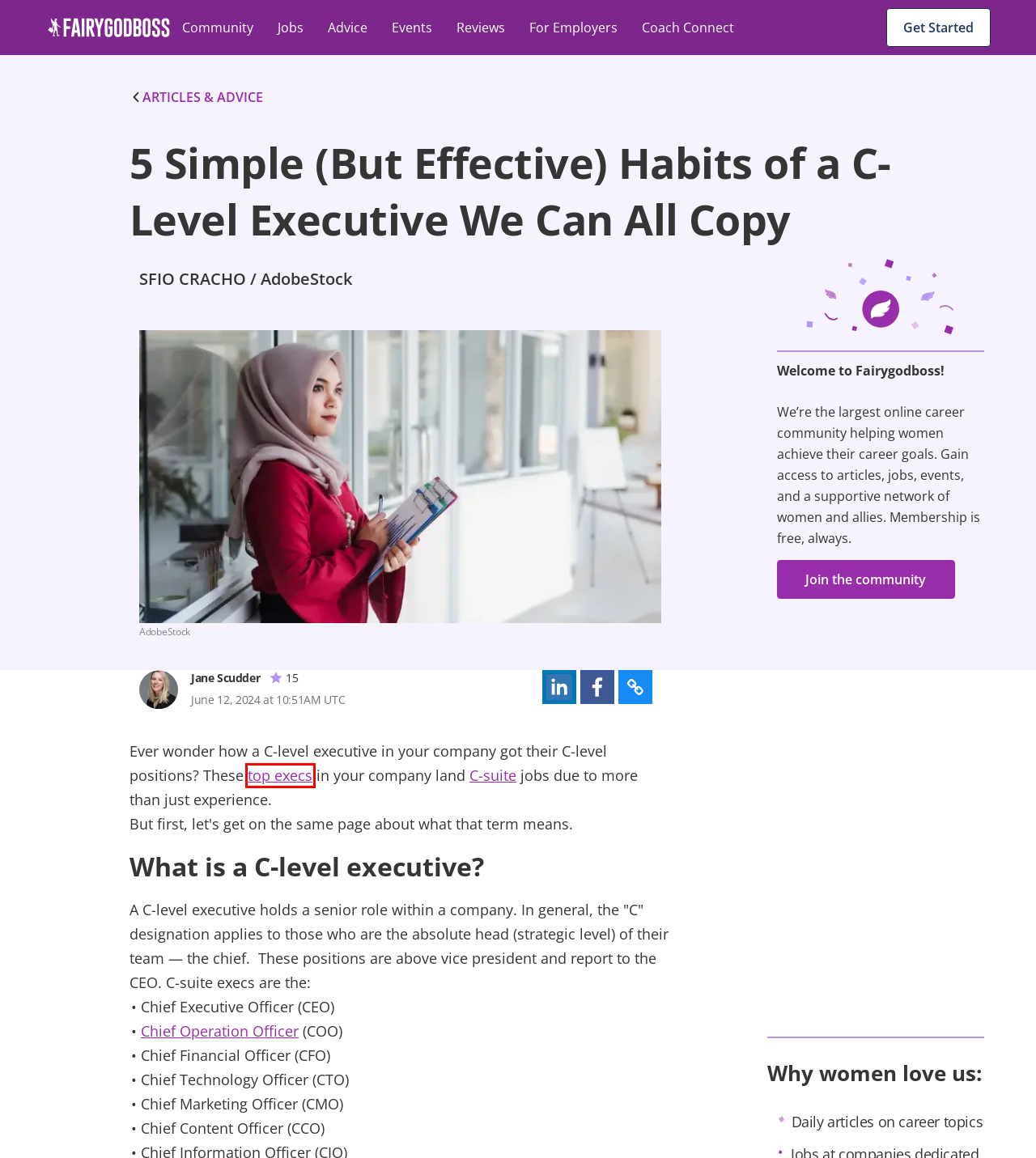Observe the provided screenshot of a webpage that has a red rectangle bounding box. Determine the webpage description that best matches the new webpage after clicking the element inside the red bounding box. Here are the candidates:
A. 5 Simple Habits of a C-Level Executive We Can All Copy
B. Chief Operating Officer (COO): Definition, Job Description, Career Path, and More
C. Career Coaching Services | The Muse
D. 15 Leadership Skills That Are Critical for Success
E. C-suite Ready: How Do You Become a Top Executive?
F. The 10 Management Styles and When to Strategically Use Each
G. Prioritizing When Everything Feels Important
H. You’re Probably a Rank and File Employee — Find Out What That Means

H